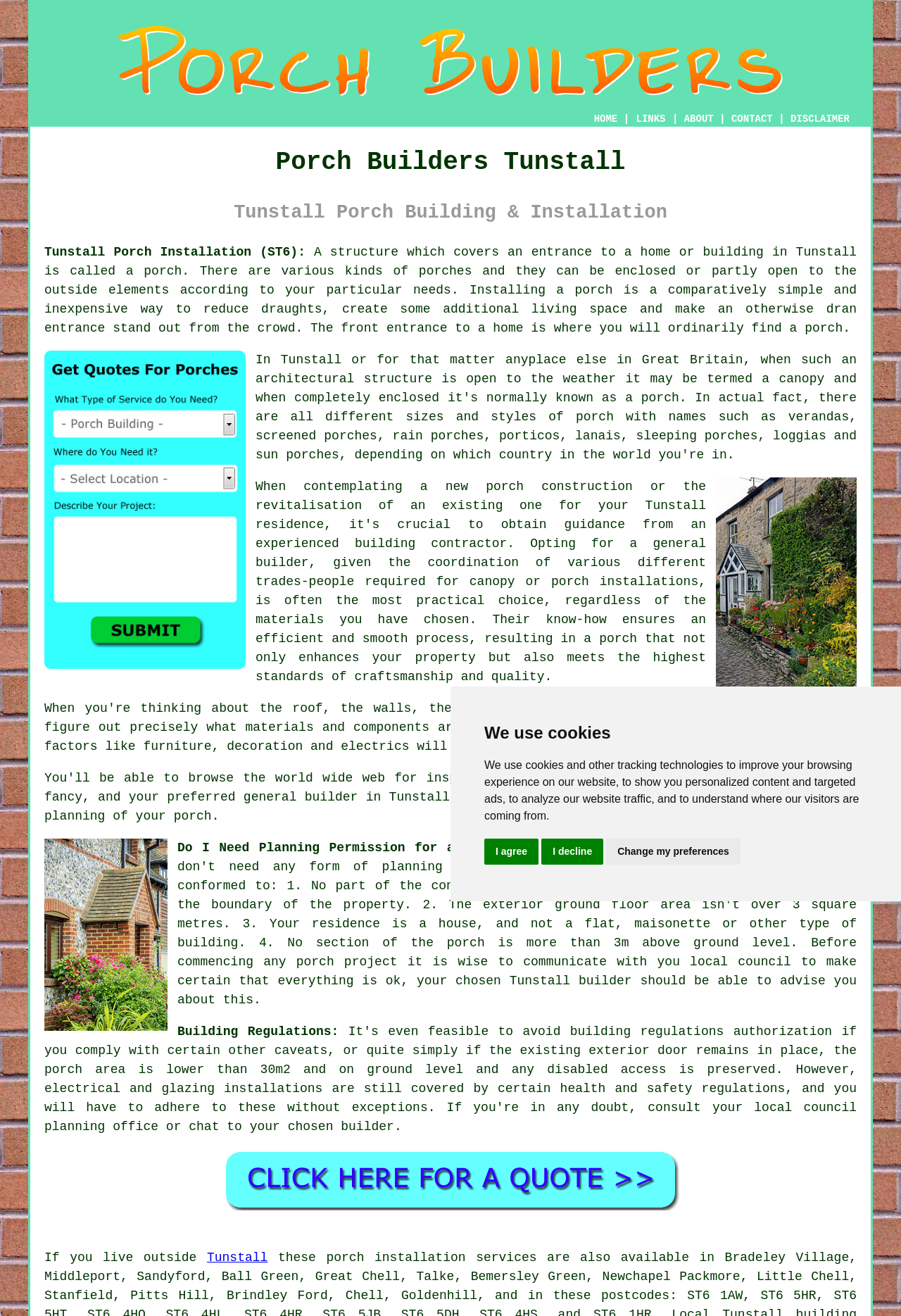Pinpoint the bounding box coordinates for the area that should be clicked to perform the following instruction: "Go to the home page".

None